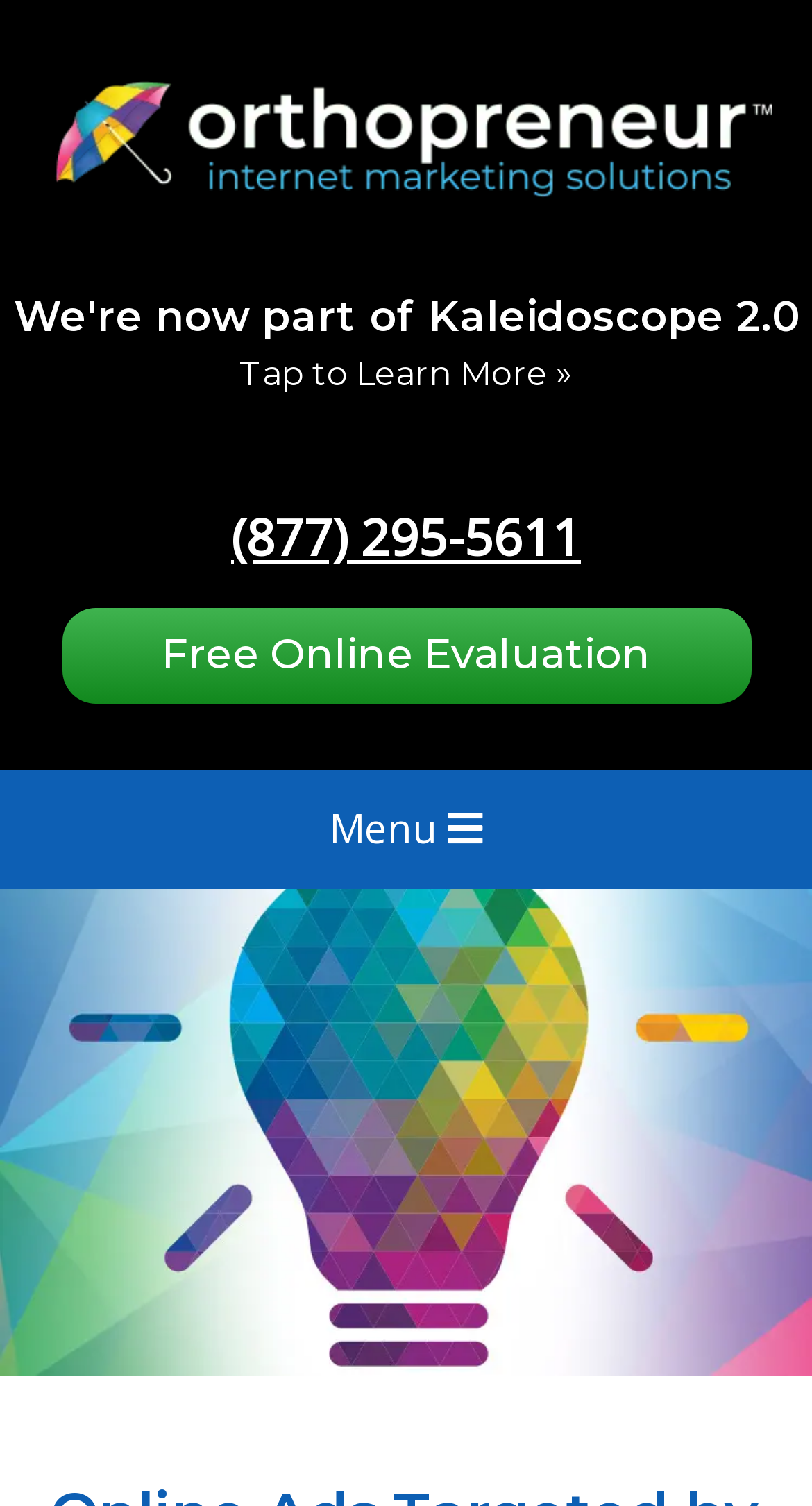Give a concise answer of one word or phrase to the question: 
How many links are in the top section of the webpage?

2